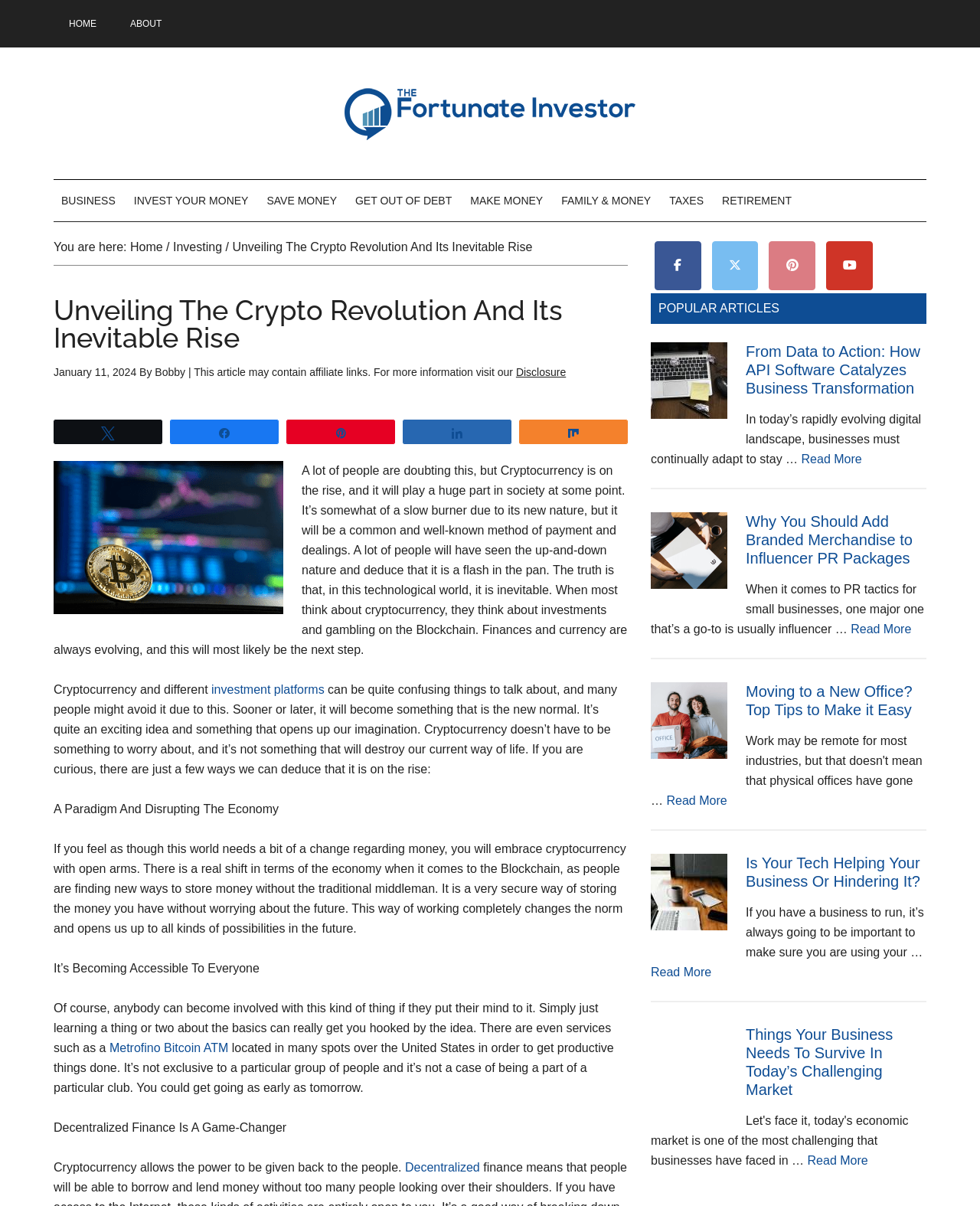Create an elaborate caption that covers all aspects of the webpage.

This webpage is about the rising crypto revolution and its inevitable rise in society. The page has a main content area and a primary sidebar on the right. At the top, there are four "skip to" links, followed by a main navigation menu with links to "HOME", "ABOUT", and others. Below the navigation menu, there is a secondary navigation menu with links to "BUSINESS", "INVEST YOUR MONEY", and others.

The main content area has a heading "Unveiling The Crypto Revolution And Its Inevitable Rise" followed by a brief introduction to the topic. There are several paragraphs of text discussing the rise of cryptocurrency, its potential impact on society, and how it can be a game-changer. The text is interspersed with links to related topics, such as "investment platforms" and "Decentralized".

There are also several social media links and a "breadcrumb" navigation trail showing the current page's location in the website's hierarchy. Below the main content, there is an image related to the topic.

The primary sidebar on the right has a heading "Primary Sidebar" and contains links to the website's social media profiles, followed by a section titled "POPULAR ARTICLES" with three article summaries, each with a heading, a brief description, and a "Read More" link.

Overall, the webpage is focused on discussing the rise of cryptocurrency and its potential impact on society, with additional resources and related content available in the sidebar.